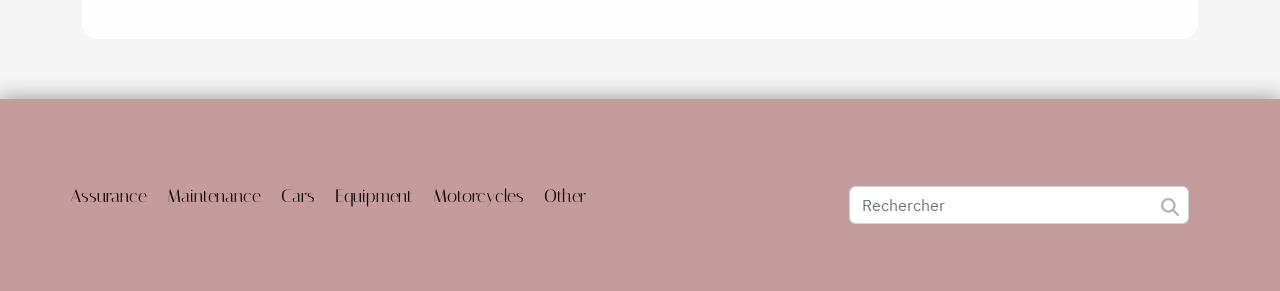What is the purpose of the search box?
Refer to the image and respond with a one-word or short-phrase answer.

To search the website